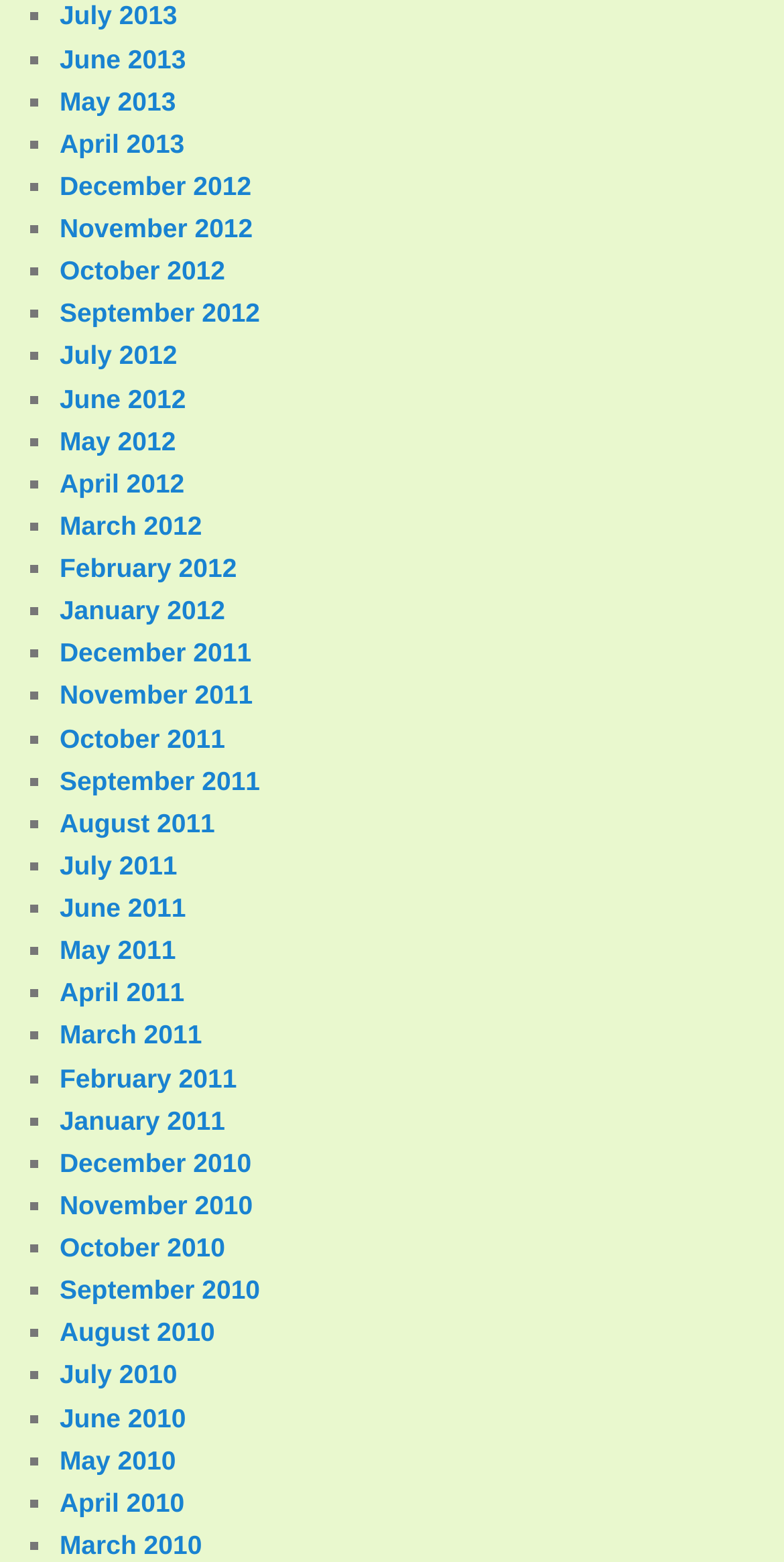Pinpoint the bounding box coordinates of the area that must be clicked to complete this instruction: "click July 2013".

[0.076, 0.001, 0.226, 0.02]